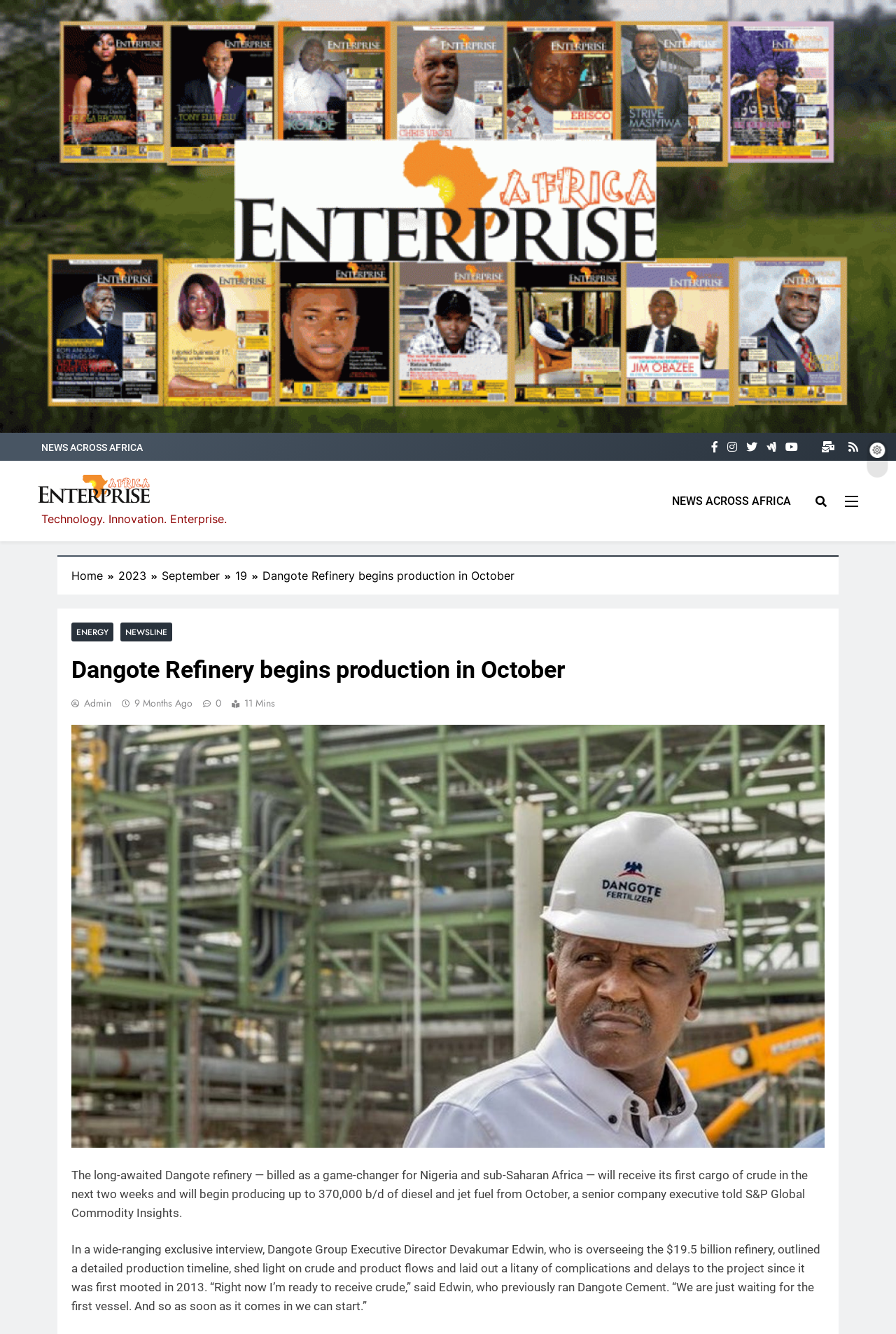Locate the bounding box coordinates of the element's region that should be clicked to carry out the following instruction: "Open Africa Enterprise". The coordinates need to be four float numbers between 0 and 1, i.e., [left, top, right, bottom].

[0.042, 0.356, 0.167, 0.38]